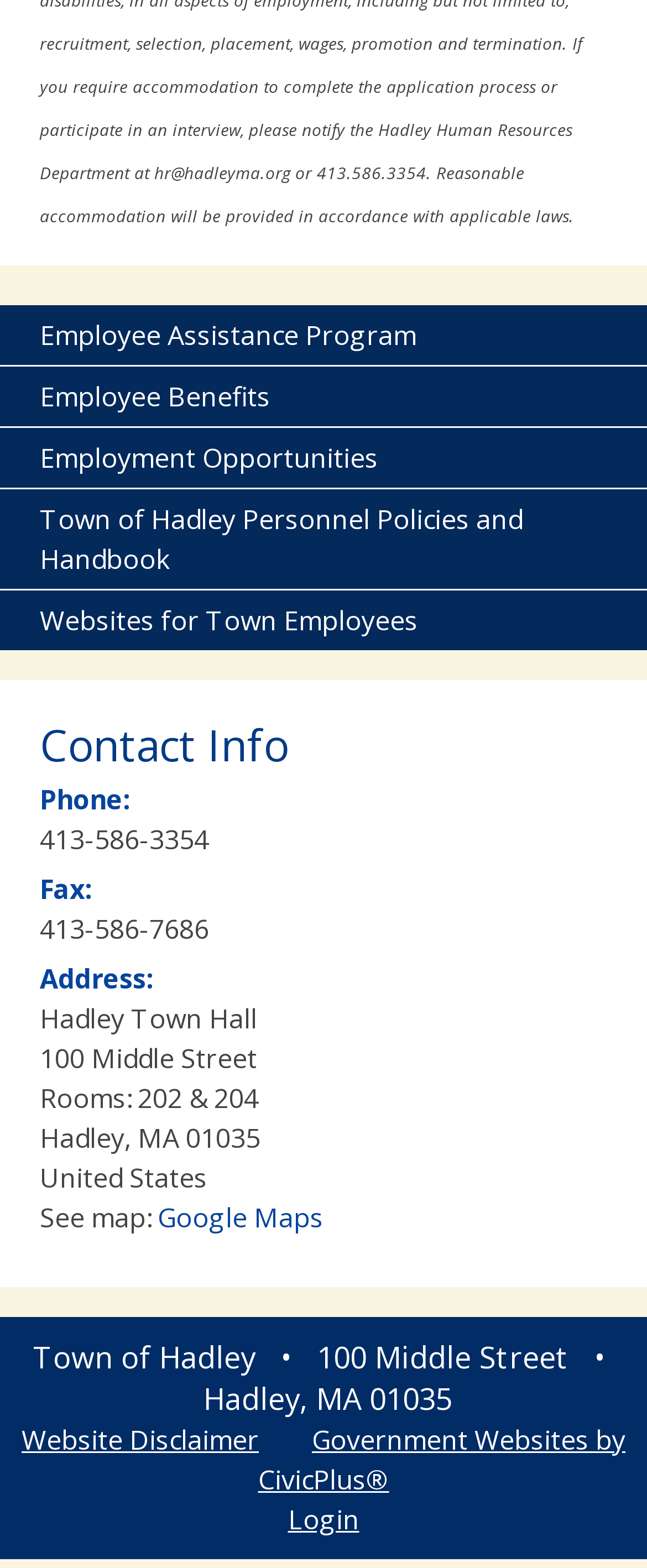Identify the bounding box coordinates for the element you need to click to achieve the following task: "Visit Website Disclaimer". The coordinates must be four float values ranging from 0 to 1, formatted as [left, top, right, bottom].

[0.033, 0.906, 0.4, 0.929]